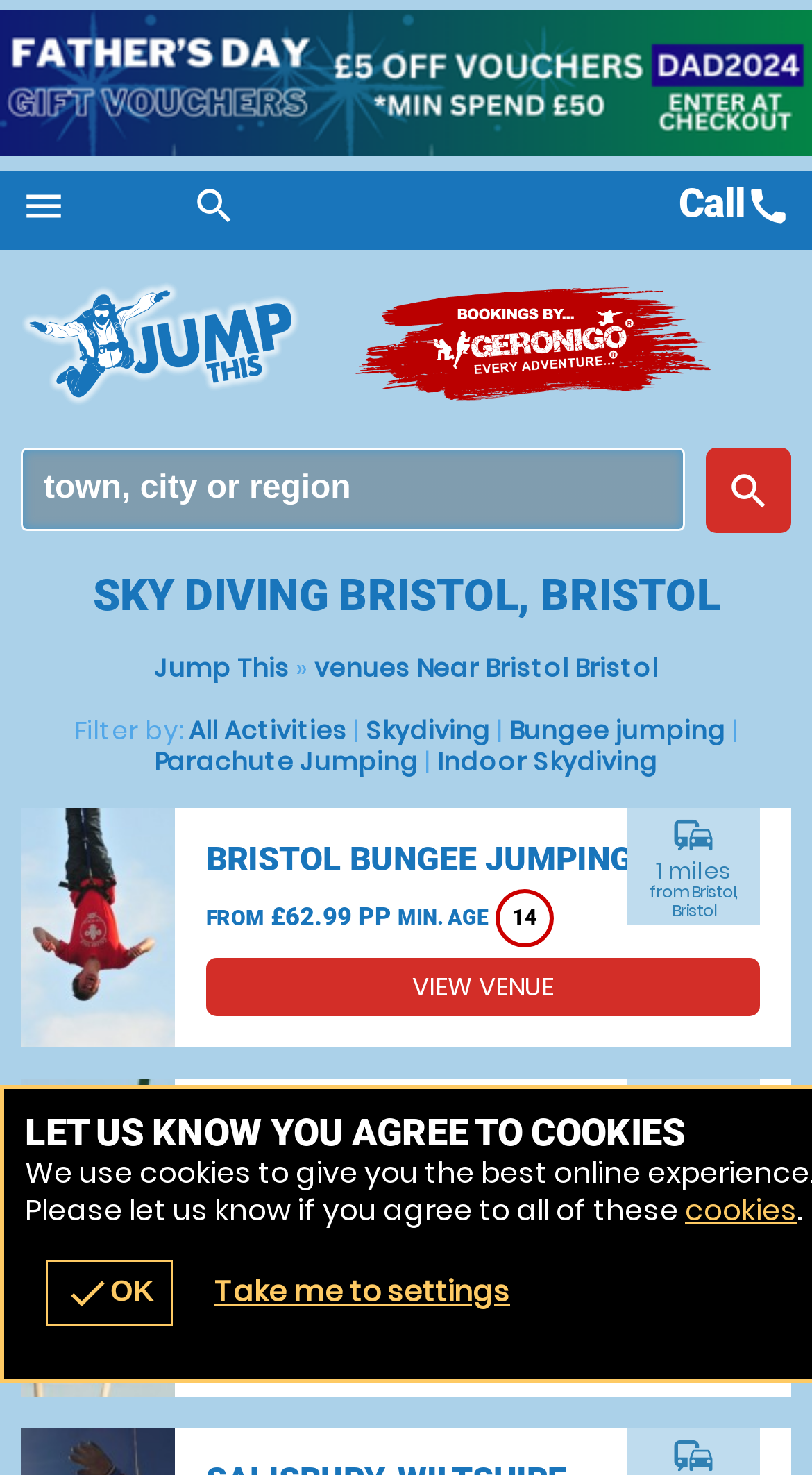What can you do with a father's day gift voucher?
Based on the image content, provide your answer in one word or a short phrase.

Get 5GBP off